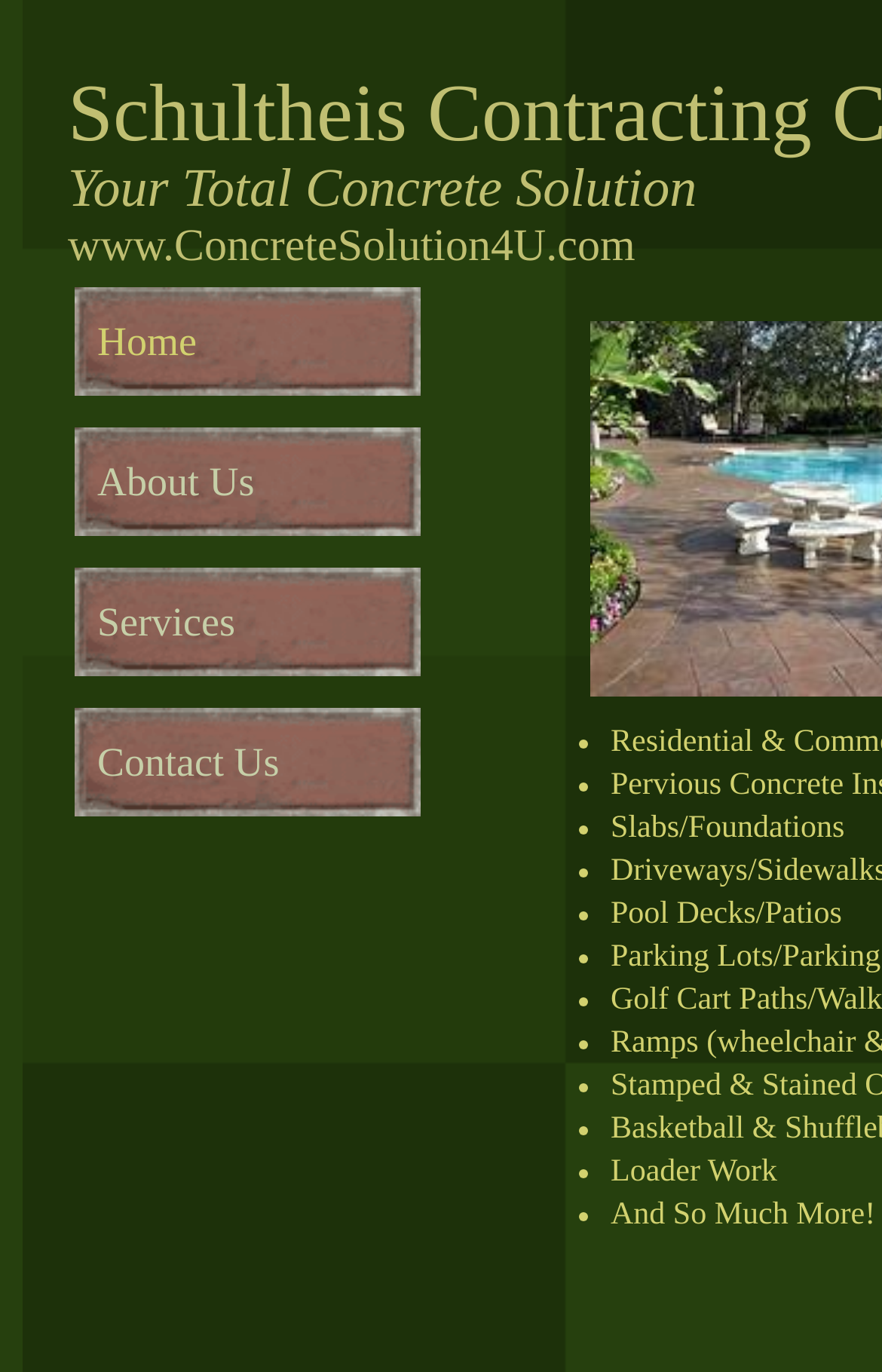What is the last service listed?
Refer to the image and give a detailed answer to the question.

The last service listed on the webpage is 'And So Much More!' which is mentioned in the StaticText element with bounding box coordinates [0.692, 0.874, 0.992, 0.898]. This suggests that the company offers additional services beyond the ones explicitly listed.